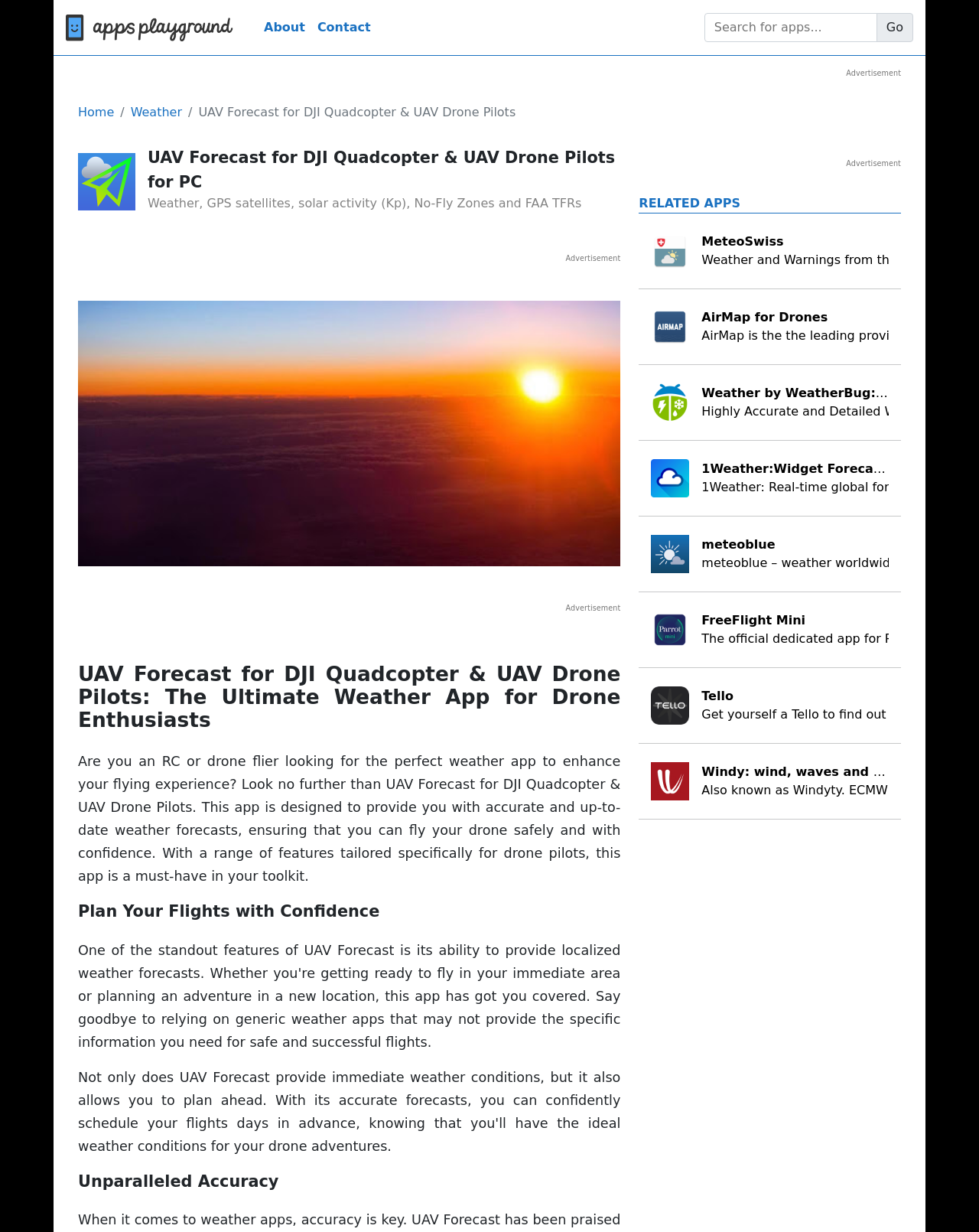Please reply with a single word or brief phrase to the question: 
What is the name of the app described on this webpage?

UAV Forecast